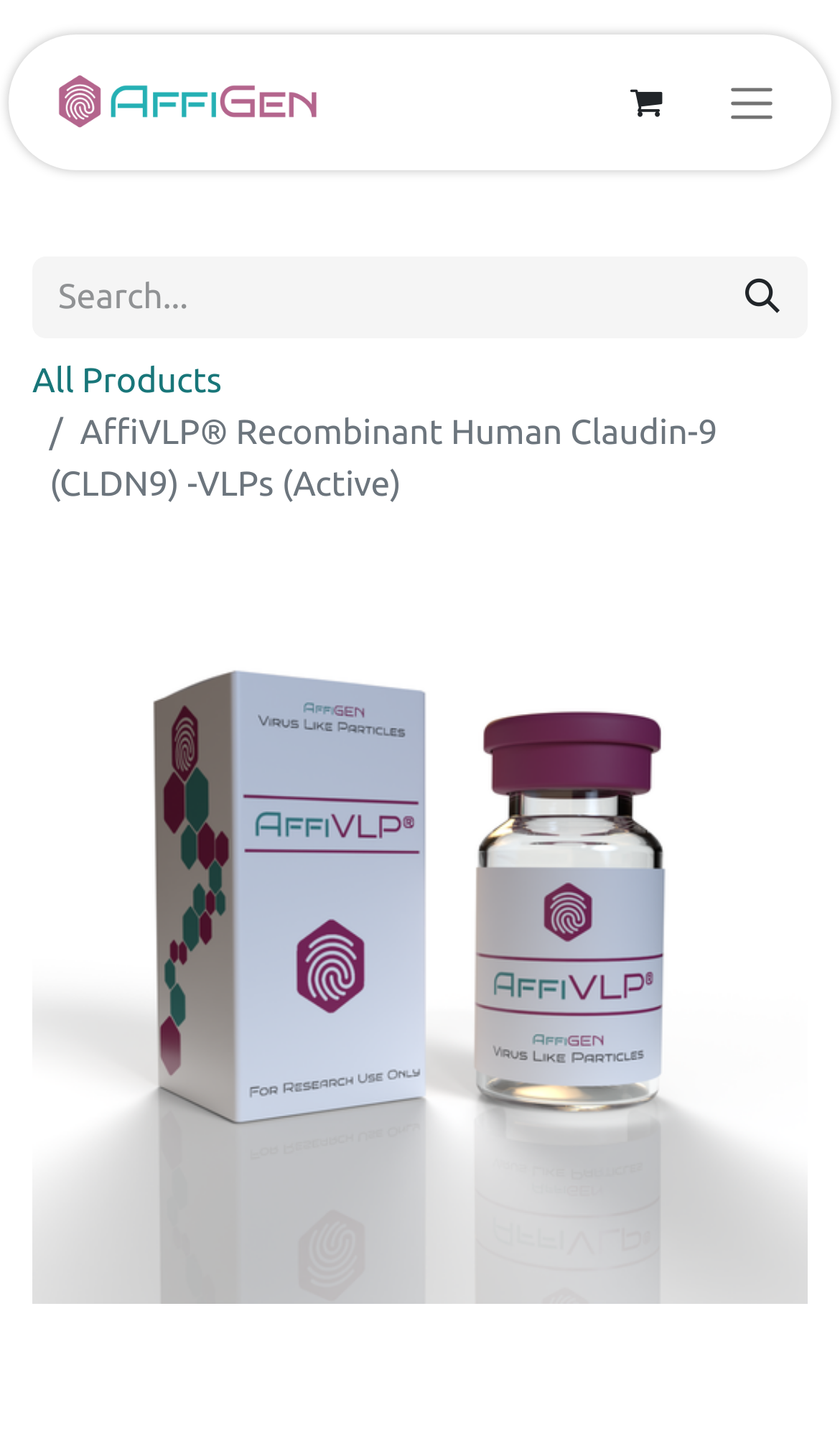Find the bounding box coordinates for the HTML element described as: "Airport & Flight Summary". The coordinates should consist of four float values between 0 and 1, i.e., [left, top, right, bottom].

None